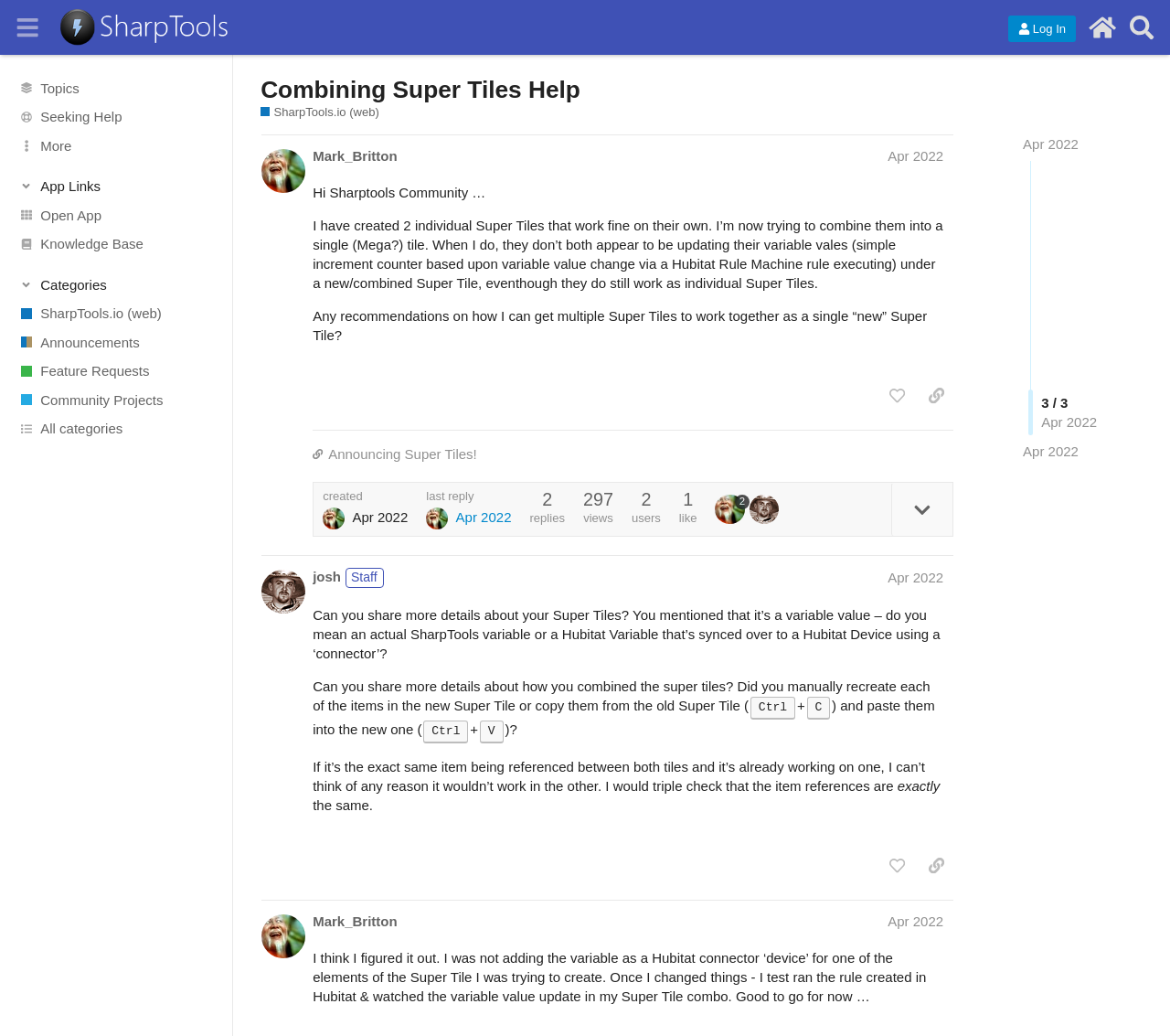Using the webpage screenshot, find the UI element described by Apr 2022. Provide the bounding box coordinates in the format (top-left x, top-left y, bottom-right x, bottom-right y), ensuring all values are floating point numbers between 0 and 1.

[0.759, 0.55, 0.806, 0.565]